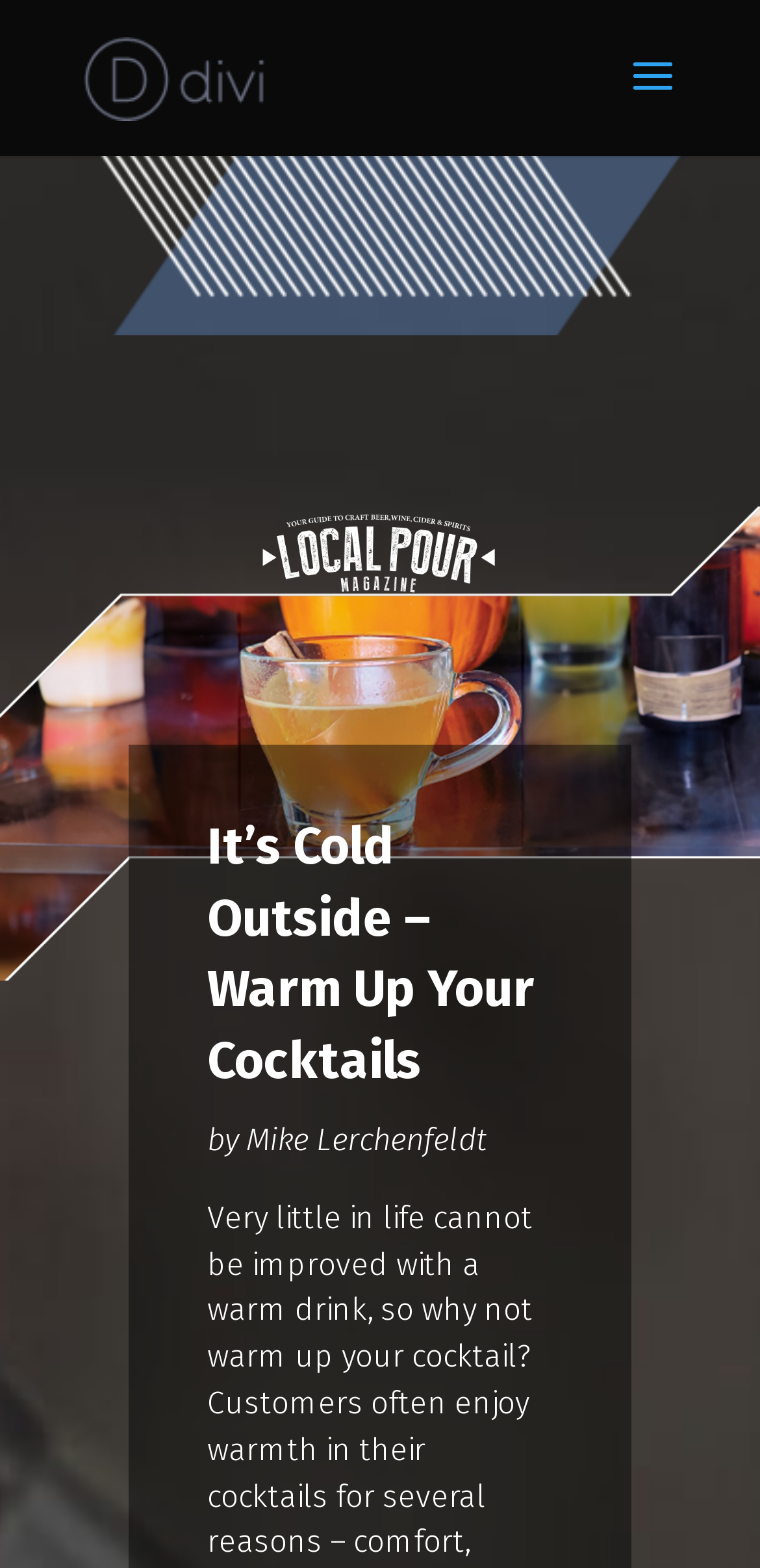Give a one-word or short-phrase answer to the following question: 
What is the name of the magazine?

Local POUR Magazine